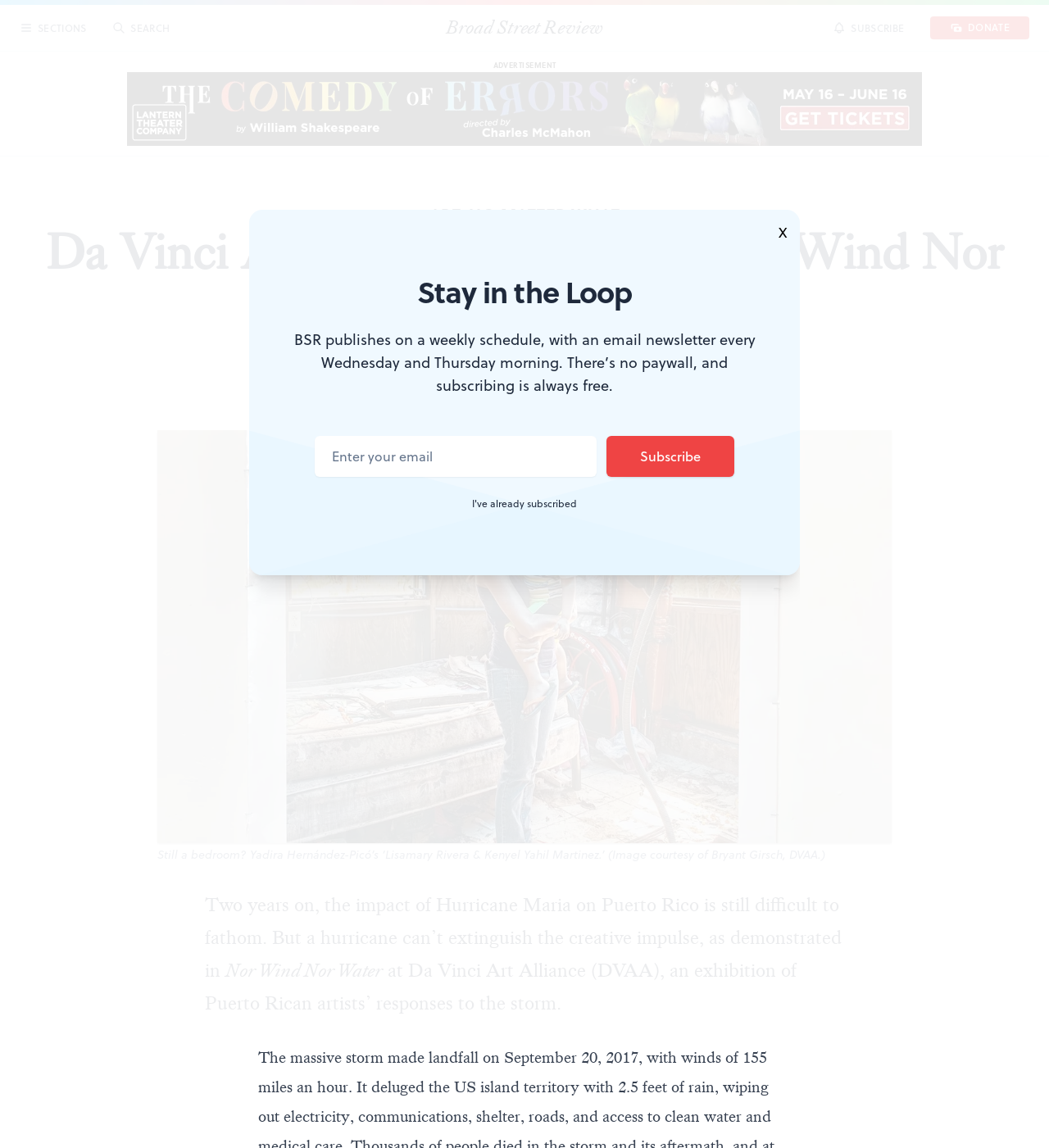Please identify the bounding box coordinates of the region to click in order to complete the task: "Read the article 'Da Vinci Art Alliance presents ‘Nor Wind Nor Water’'". The coordinates must be four float numbers between 0 and 1, specified as [left, top, right, bottom].

[0.353, 0.016, 0.635, 0.033]